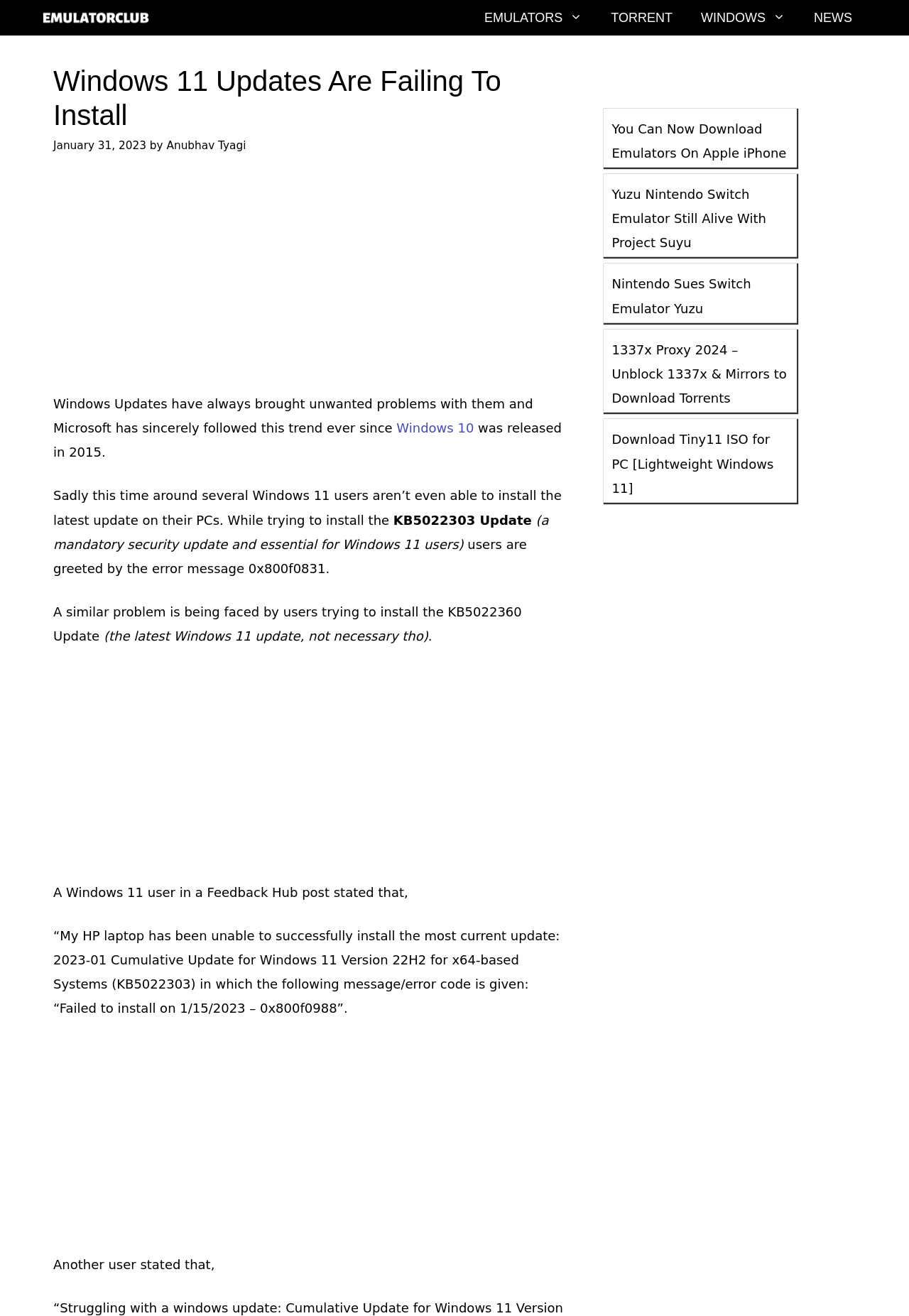Please identify the bounding box coordinates of where to click in order to follow the instruction: "Visit the NEWS section".

[0.88, 0.0, 0.953, 0.027]